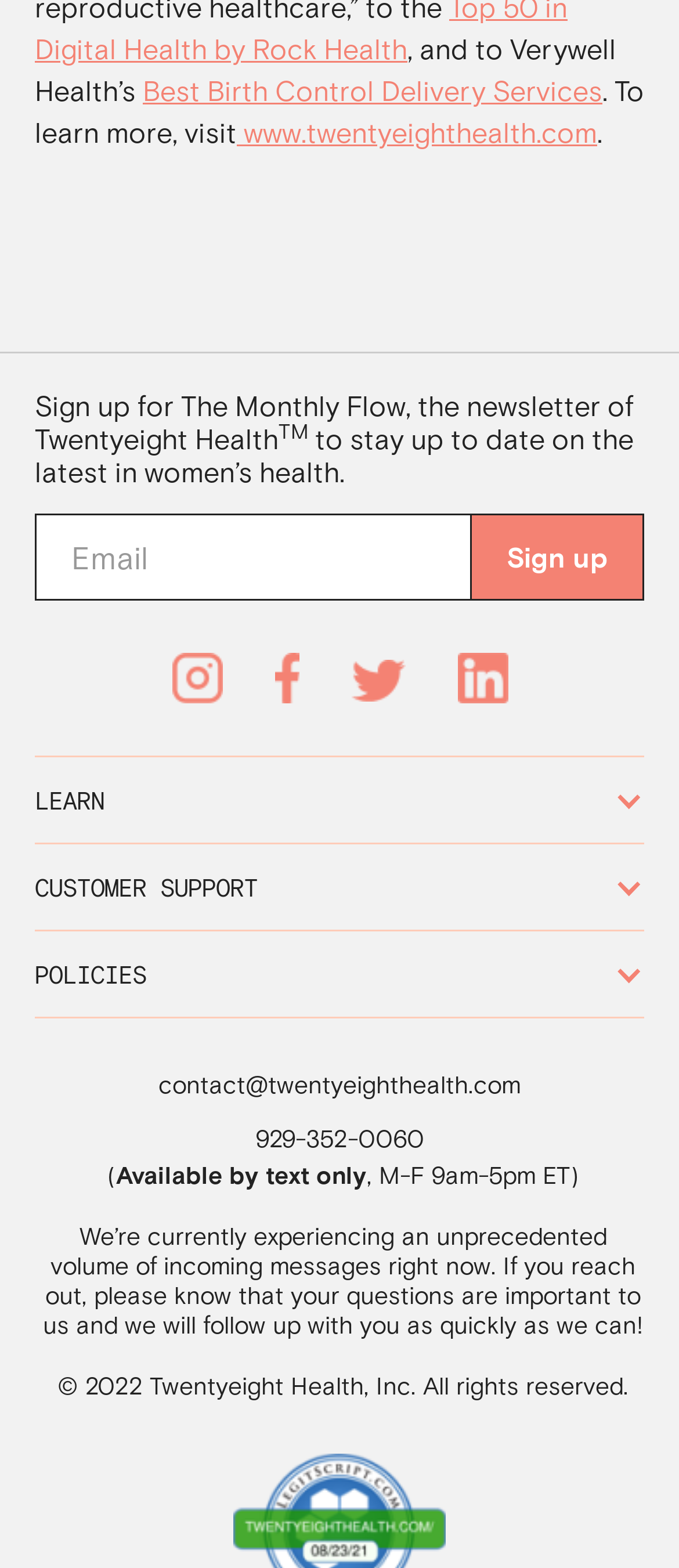Pinpoint the bounding box coordinates of the clickable area needed to execute the instruction: "Visit the website 'AYYILDIZ TiM | Sessizce Nöbetteyiz!'". The coordinates should be specified as four float numbers between 0 and 1, i.e., [left, top, right, bottom].

None